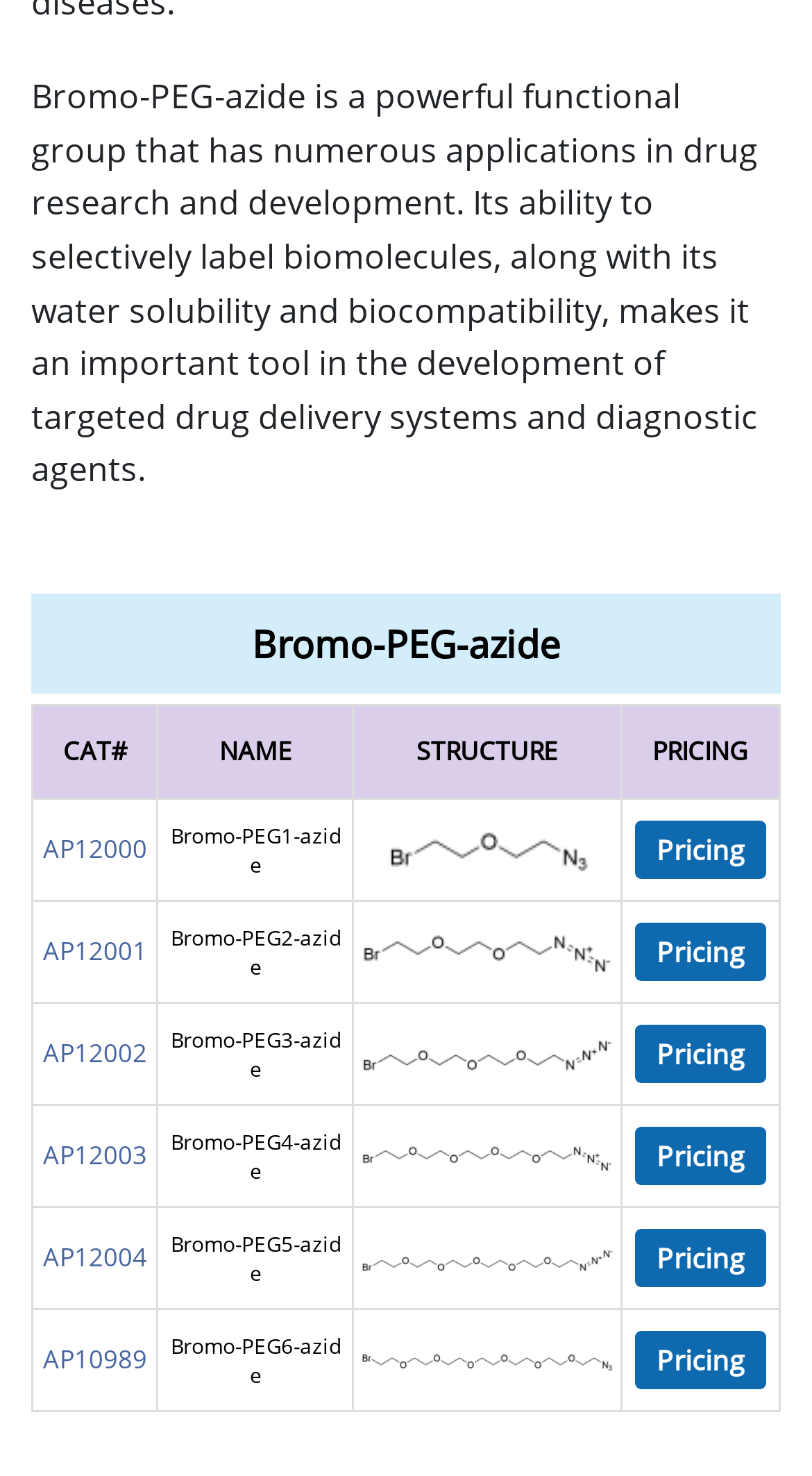Please specify the bounding box coordinates of the clickable region to carry out the following instruction: "Get the pricing information". The coordinates should be four float numbers between 0 and 1, in the format [left, top, right, bottom].

[0.765, 0.542, 0.96, 0.611]